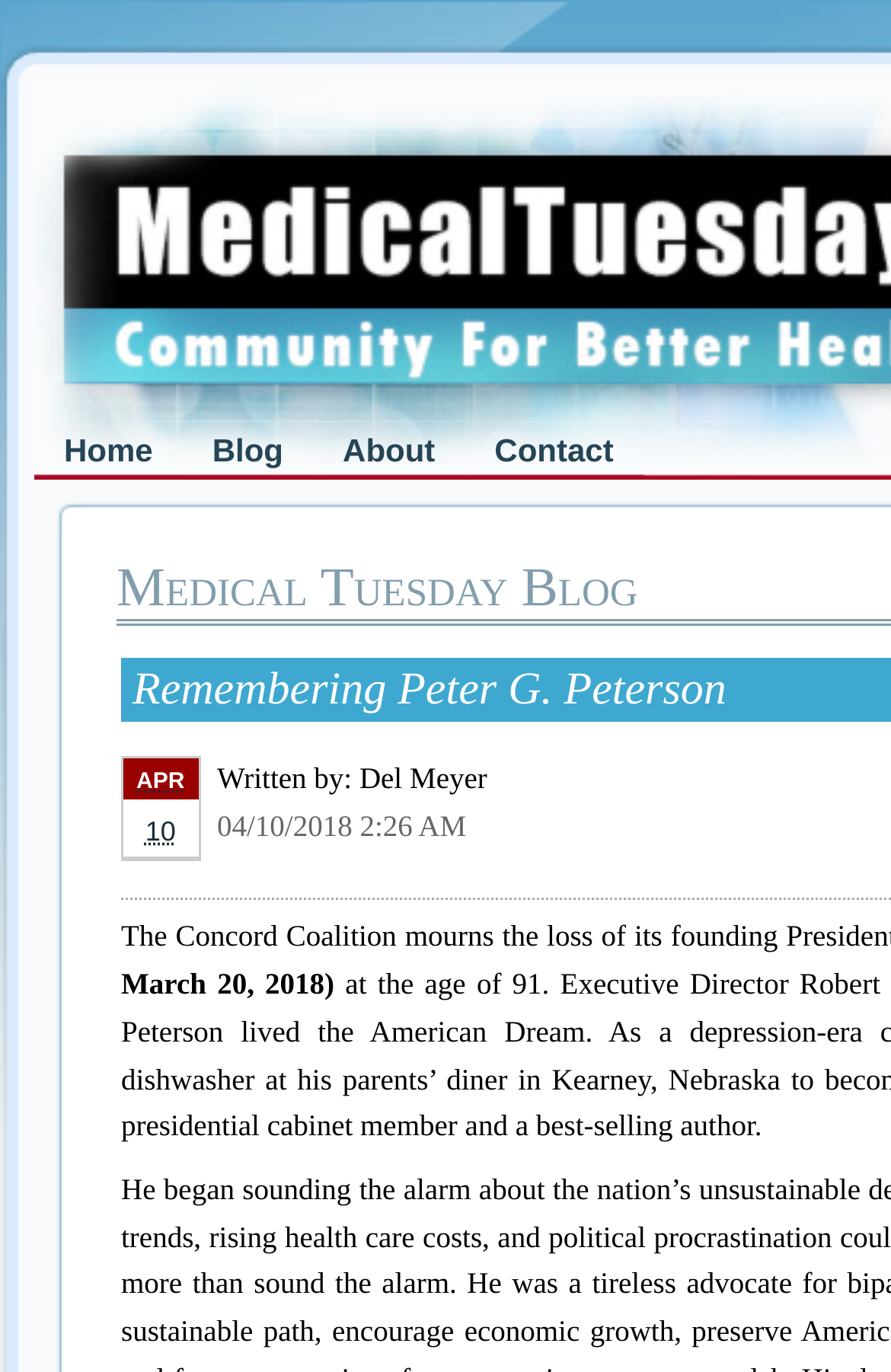Describe the webpage in detail, including text, images, and layout.

The webpage appears to be a community-focused website, specifically centered around better healthcare. At the top, there is a navigation menu with four links: "Home", "Blog", "About", and "Contact", which are positioned horizontally next to each other. 

Below the navigation menu, there are three pieces of text. The first one is a timestamp, "6/27/2011 8:13 PM", located near the top-left corner of the page. The second piece of text is another timestamp, "04/10/2018 2:26 AM", positioned to the right of the first timestamp. The third piece of text is a single non-breaking space character, situated immediately to the right of the second timestamp.